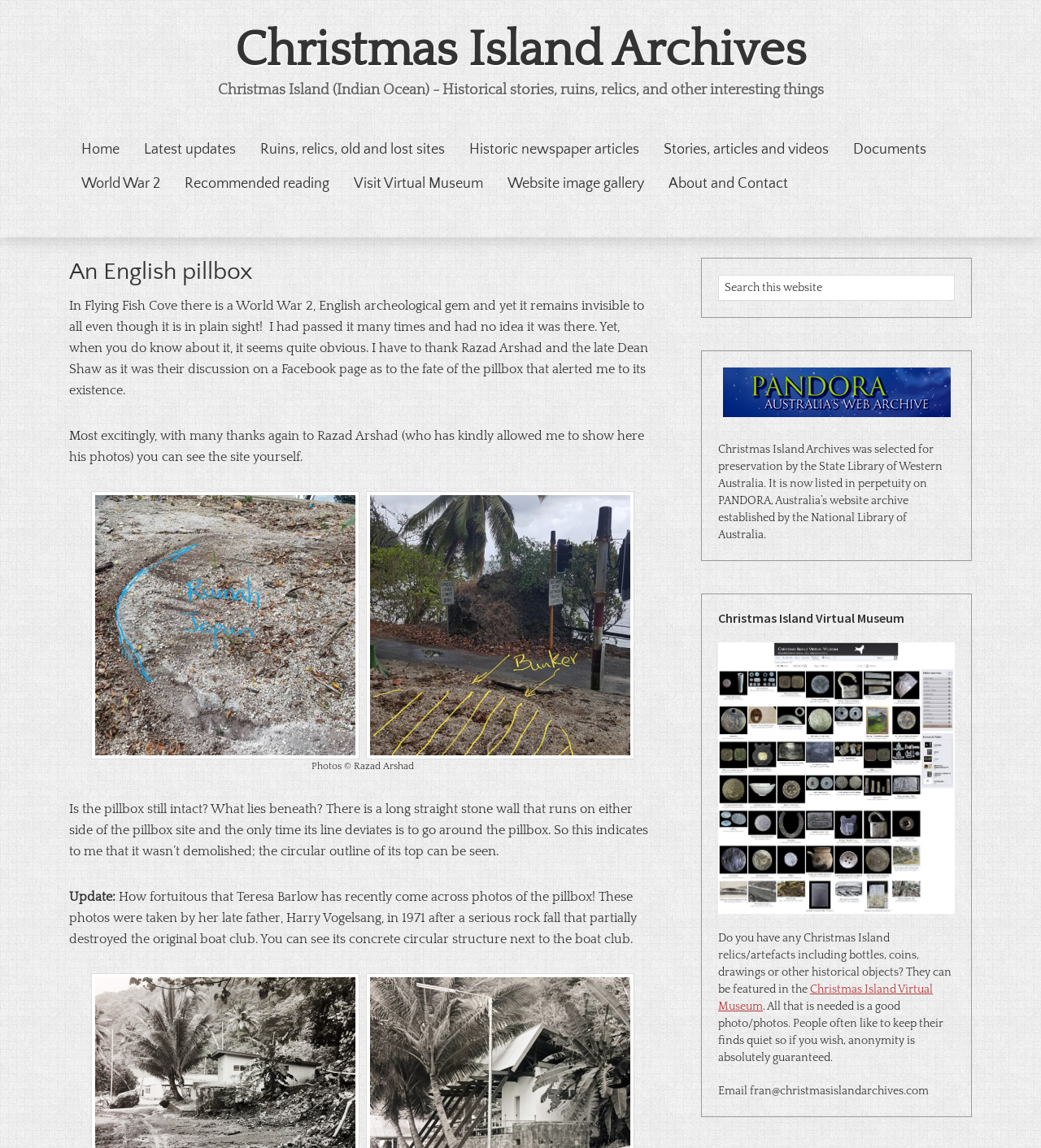Generate the text content of the main heading of the webpage.

An English pillbox